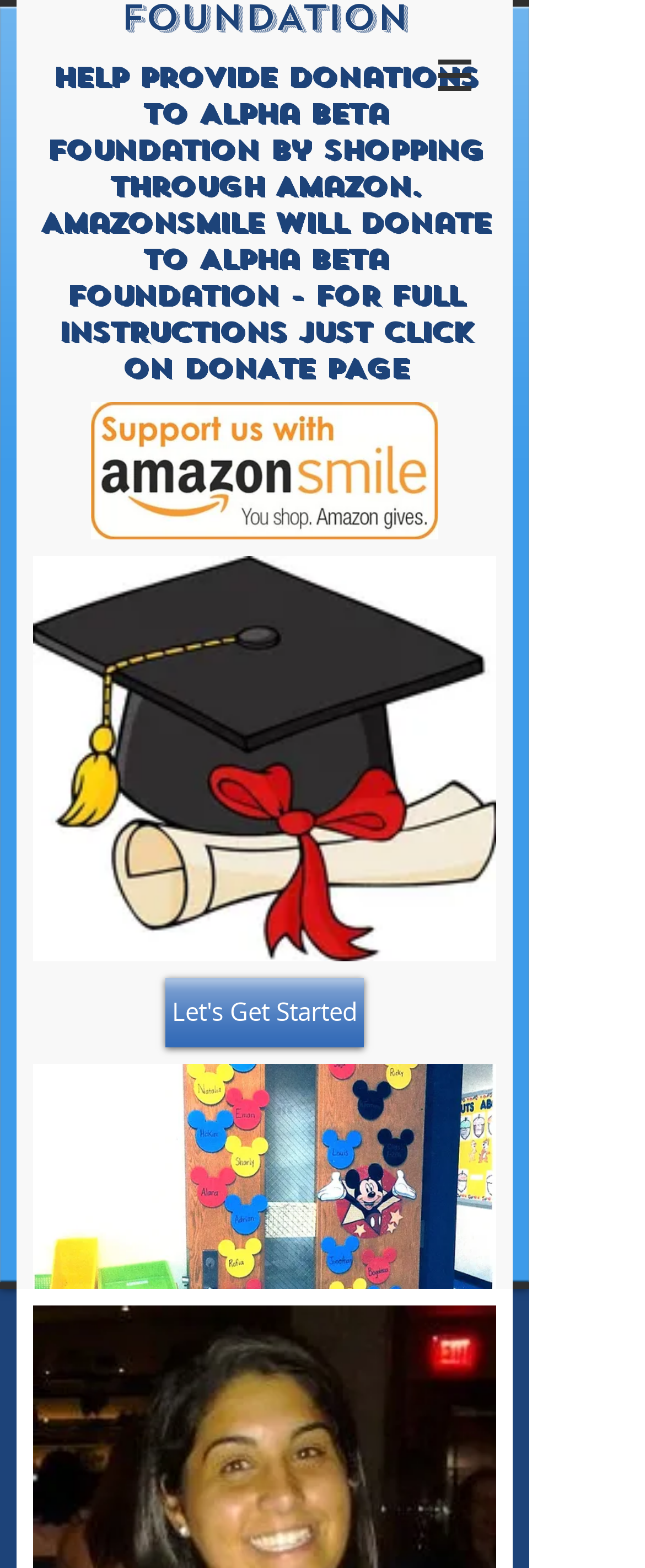What is the main heading displayed on the webpage? Please provide the text.

ALPHA BETA FOUNDATION